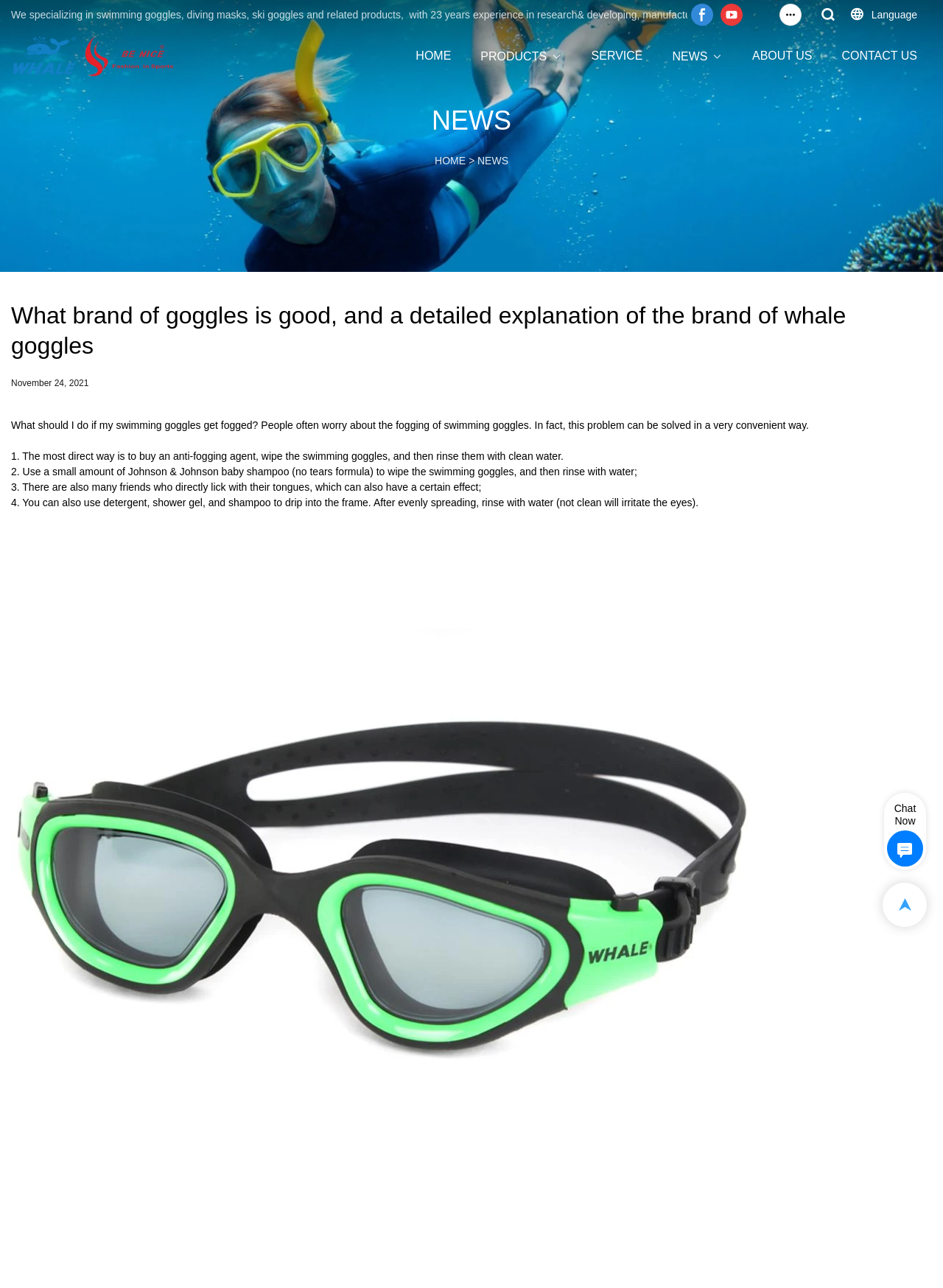Give a one-word or short-phrase answer to the following question: 
How many ways are mentioned to solve fogging of swimming goggles?

4